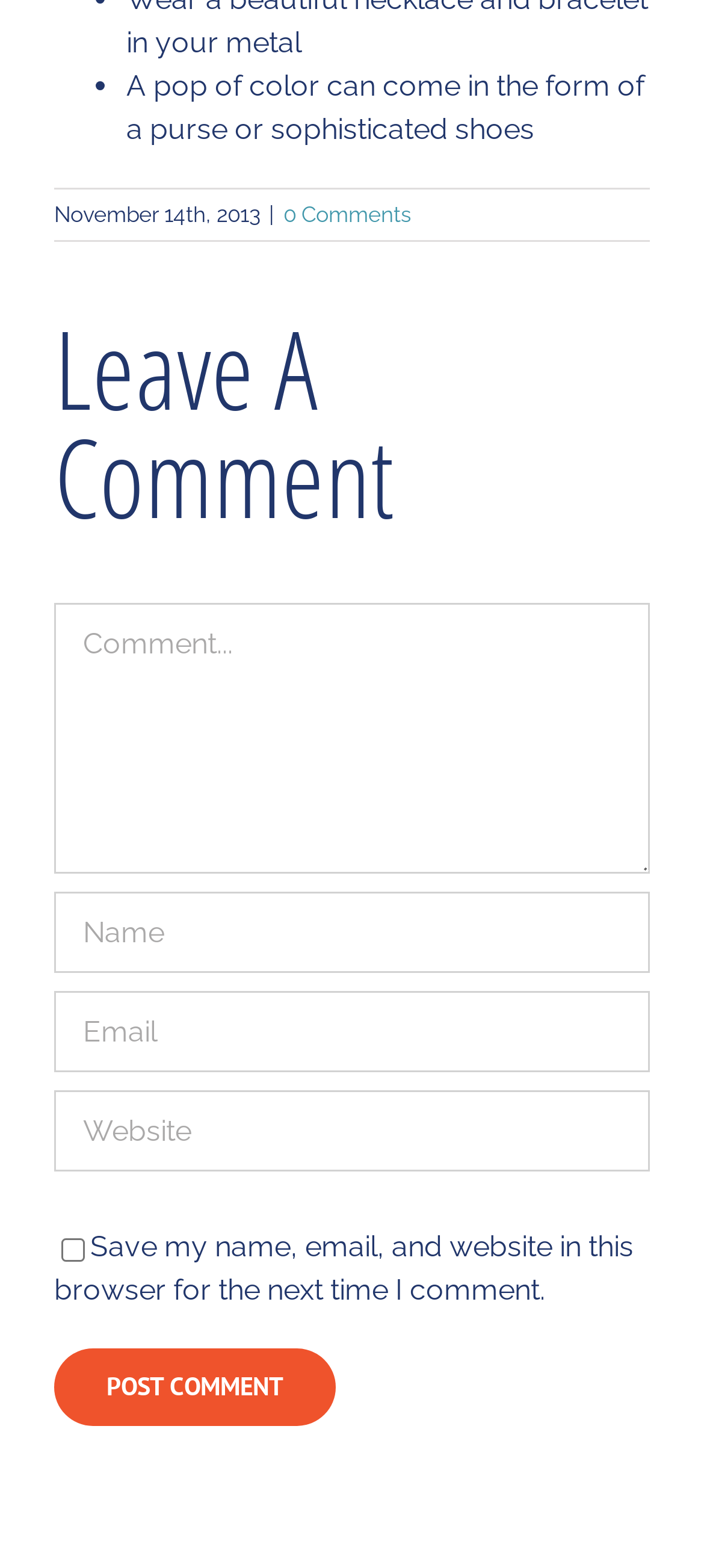Locate the bounding box coordinates of the item that should be clicked to fulfill the instruction: "Leave a comment".

[0.077, 0.201, 0.923, 0.339]